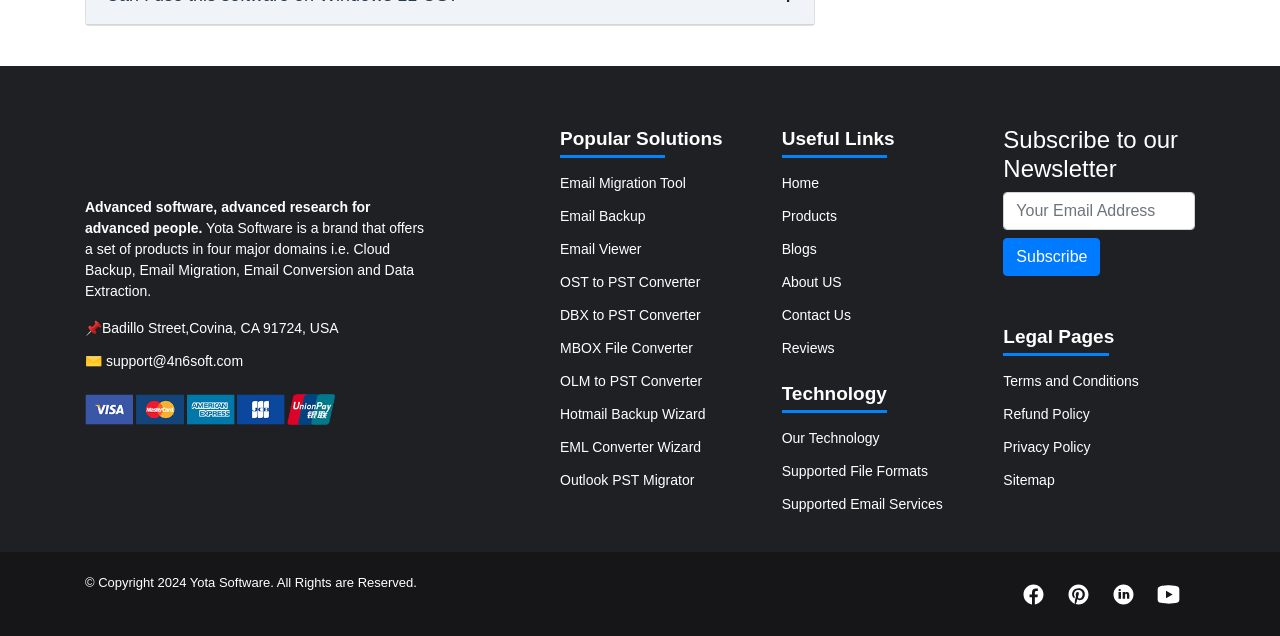Identify the bounding box coordinates for the UI element that matches this description: "OST to PST Converter".

[0.438, 0.431, 0.547, 0.456]